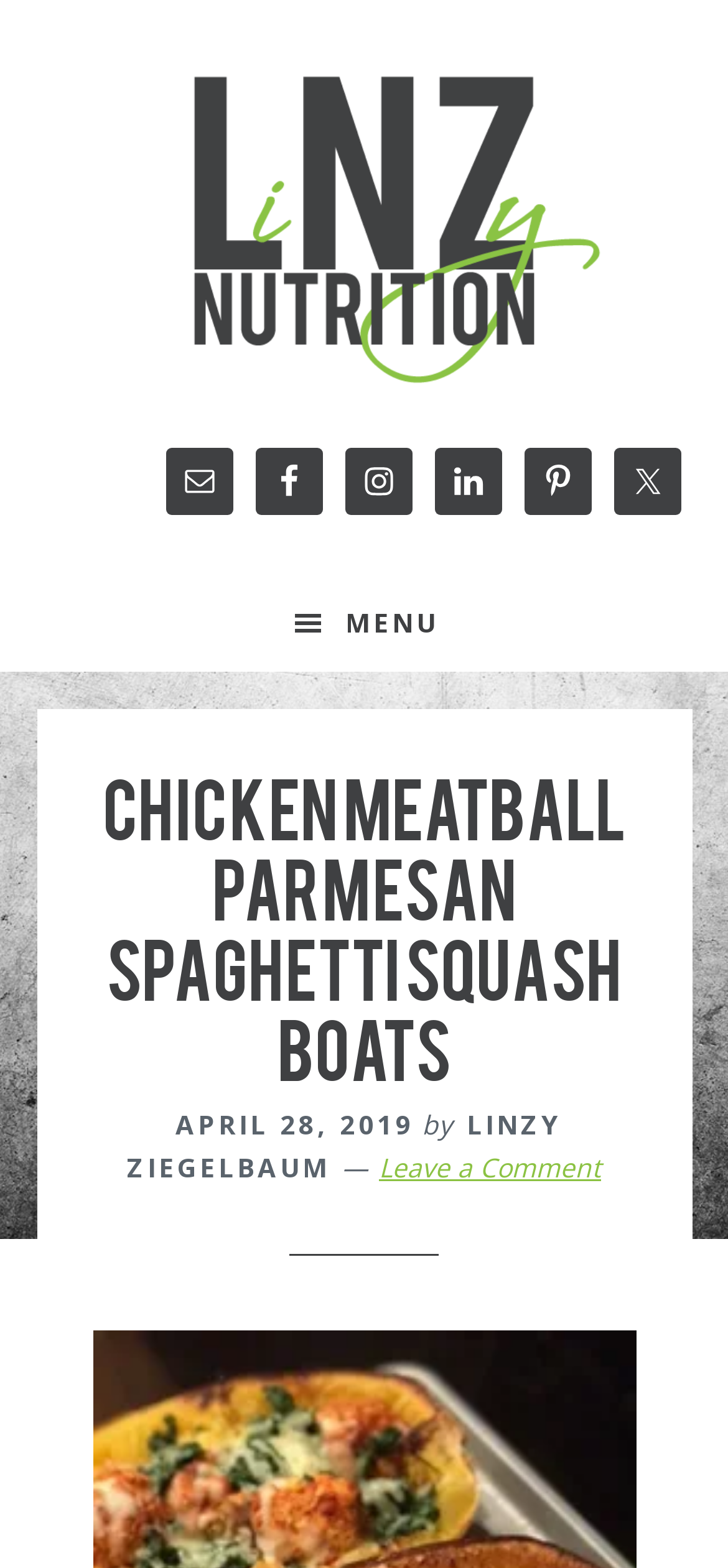Determine the bounding box coordinates for the clickable element to execute this instruction: "Click the MENU button". Provide the coordinates as four float numbers between 0 and 1, i.e., [left, top, right, bottom].

[0.0, 0.367, 1.0, 0.428]